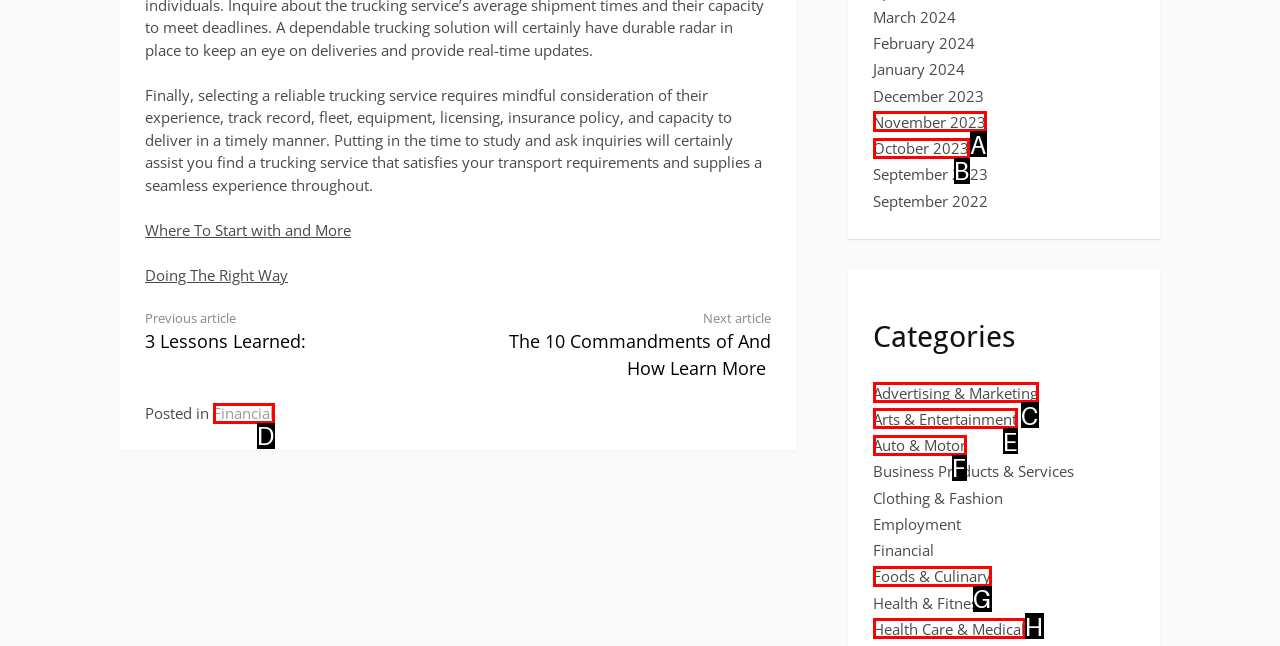Identify which HTML element aligns with the description: Health Care & Medical
Answer using the letter of the correct choice from the options available.

H